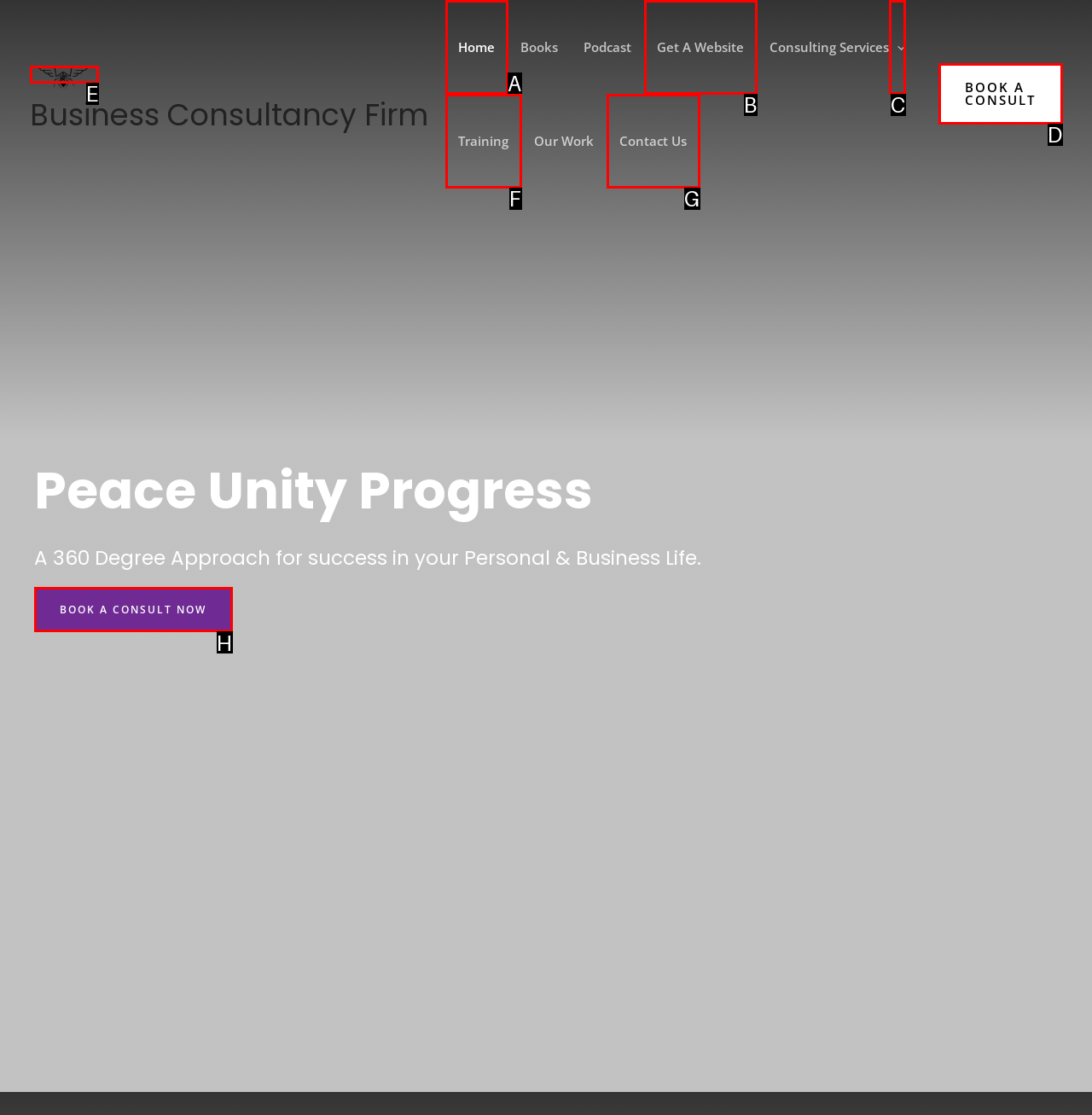Tell me which one HTML element I should click to complete the following task: Click on the 'BOOK A CONSULT' button
Answer with the option's letter from the given choices directly.

D